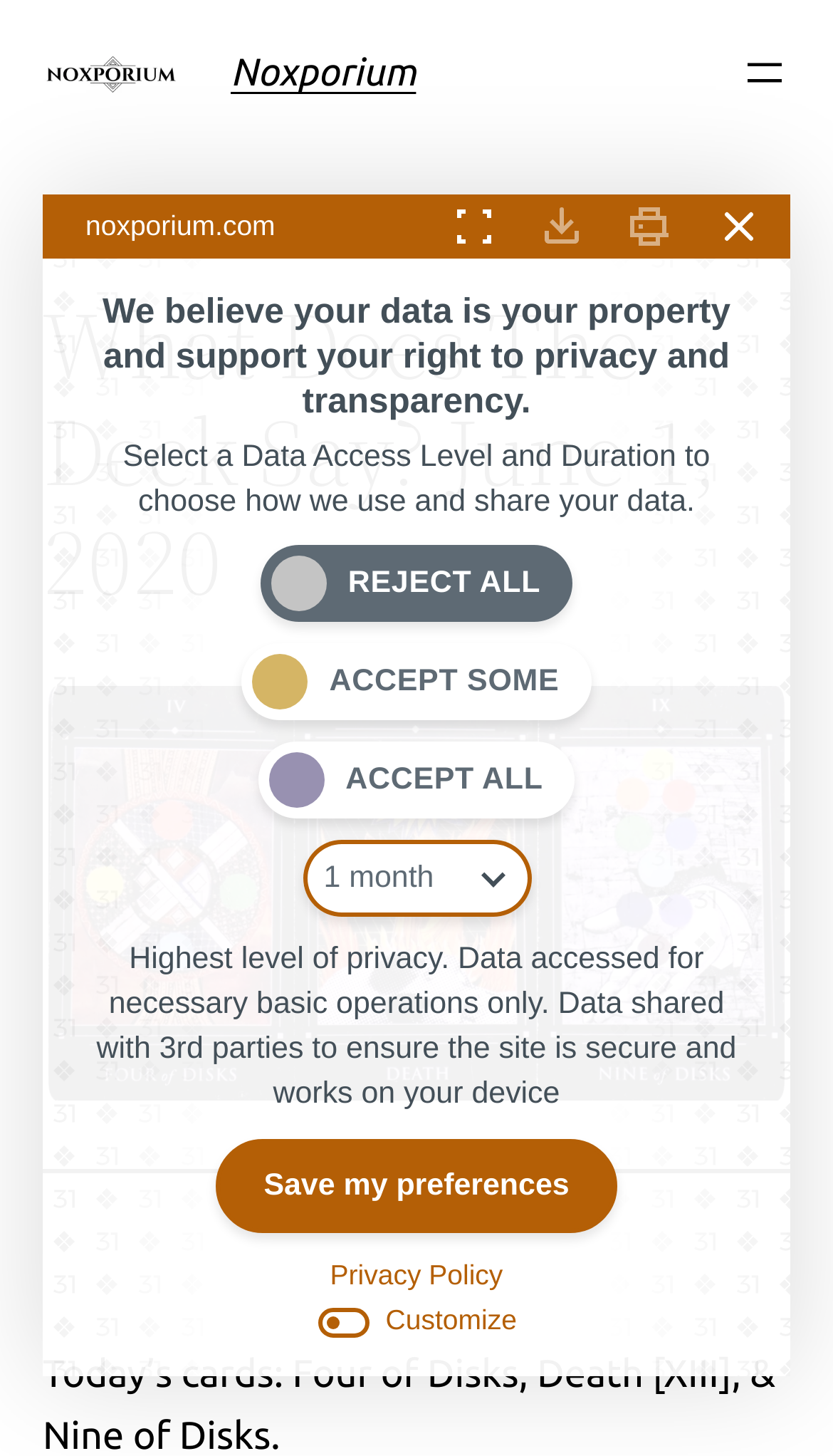Please identify the bounding box coordinates of the element that needs to be clicked to execute the following command: "Open the menu". Provide the bounding box using four float numbers between 0 and 1, formatted as [left, top, right, bottom].

[0.887, 0.033, 0.949, 0.068]